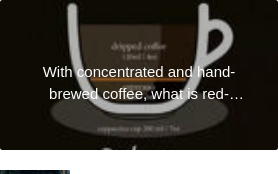Offer a detailed caption for the image presented.

The image features a stylized depiction of a coffee cup, prominently showcasing the text "With concentrated and hand-brewed coffee, what is red-eye coffee?" This engaging graphic invites viewers to explore the concept of red-eye coffee, a drink known for its combination of regular coffee and espresso, which results in a stronger caffeine kick. The background is dark, enhancing the visual appeal of the cup, which is designed with a clean and modern aesthetic. This image is likely part of an article or discussion on coffee, particularly focused on different brewing methods and their unique results, appealing to coffee enthusiasts seeking to deepen their knowledge.